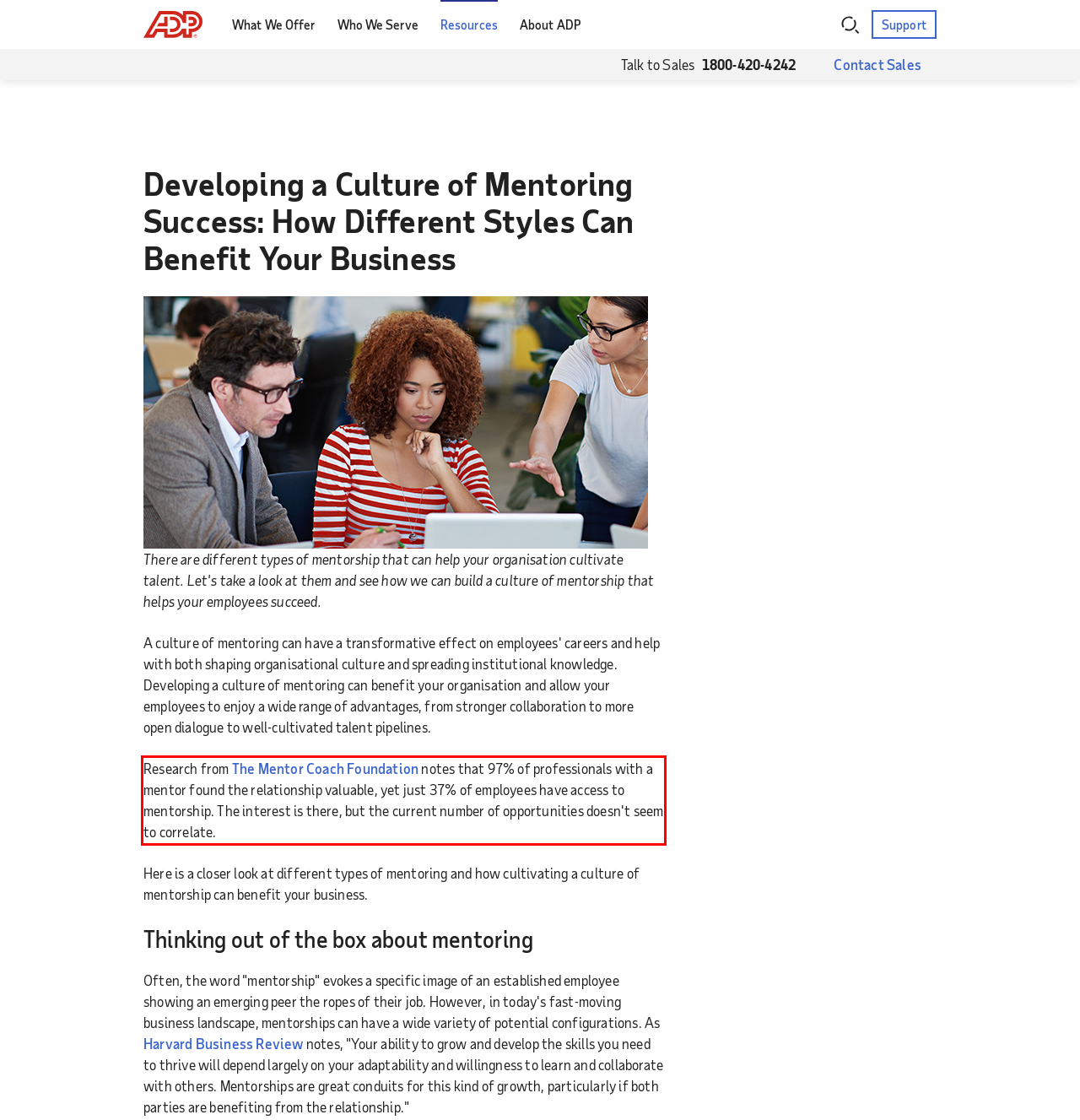Given a screenshot of a webpage, identify the red bounding box and perform OCR to recognize the text within that box.

Research from The Mentor Coach Foundation notes that 97% of professionals with a mentor found the relationship valuable, yet just 37% of employees have access to mentorship. The interest is there, but the current number of opportunities doesn't seem to correlate.